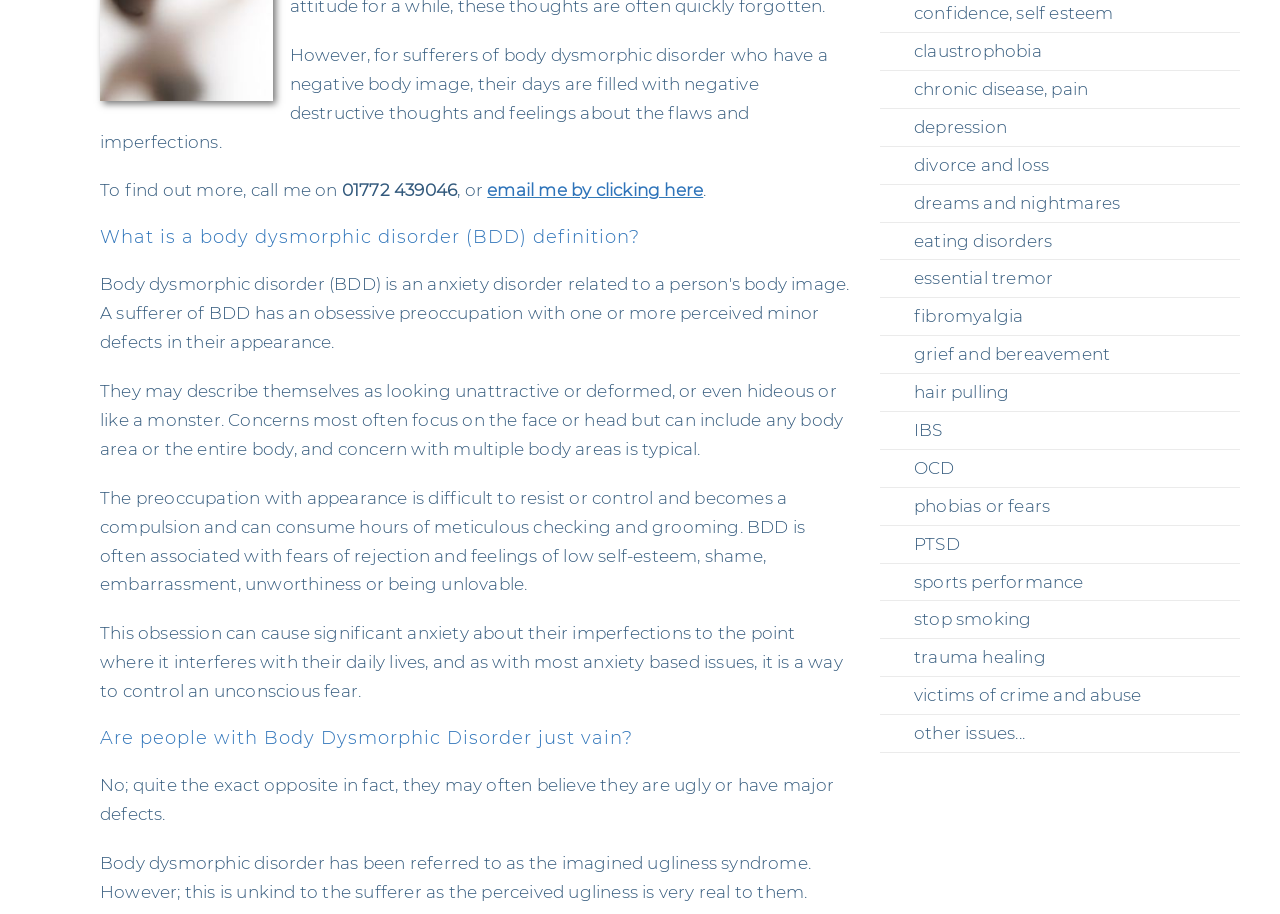Using the provided element description: "PTSD", determine the bounding box coordinates of the corresponding UI element in the screenshot.

[0.688, 0.584, 0.75, 0.606]